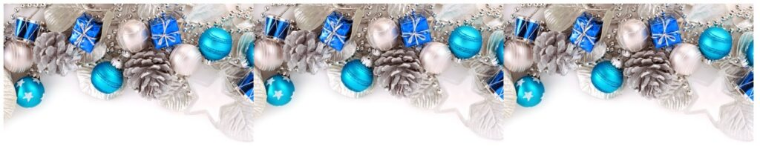Offer a thorough description of the image.

A beautifully arranged festive garland stretches across the image, featuring a vibrant mix of ornaments and natural elements. The color palette includes bright turquoise and shimmering silver ornaments, accented by deep blue and white wrapped gift boxes, adding a joyful holiday spirit. Pine cones intersperse the design, contributing a touch of nature that complements the sparkling decorations. This garland encapsulates the theme of celebration and wellness during the holiday season, perfectly aligned with the message of gratitude and self-care emphasized by Corbett Family Chiropractic. Whether hung as a decoration or appreciated as a visual symbol, it invites viewers to embrace health and joy during this festive time.